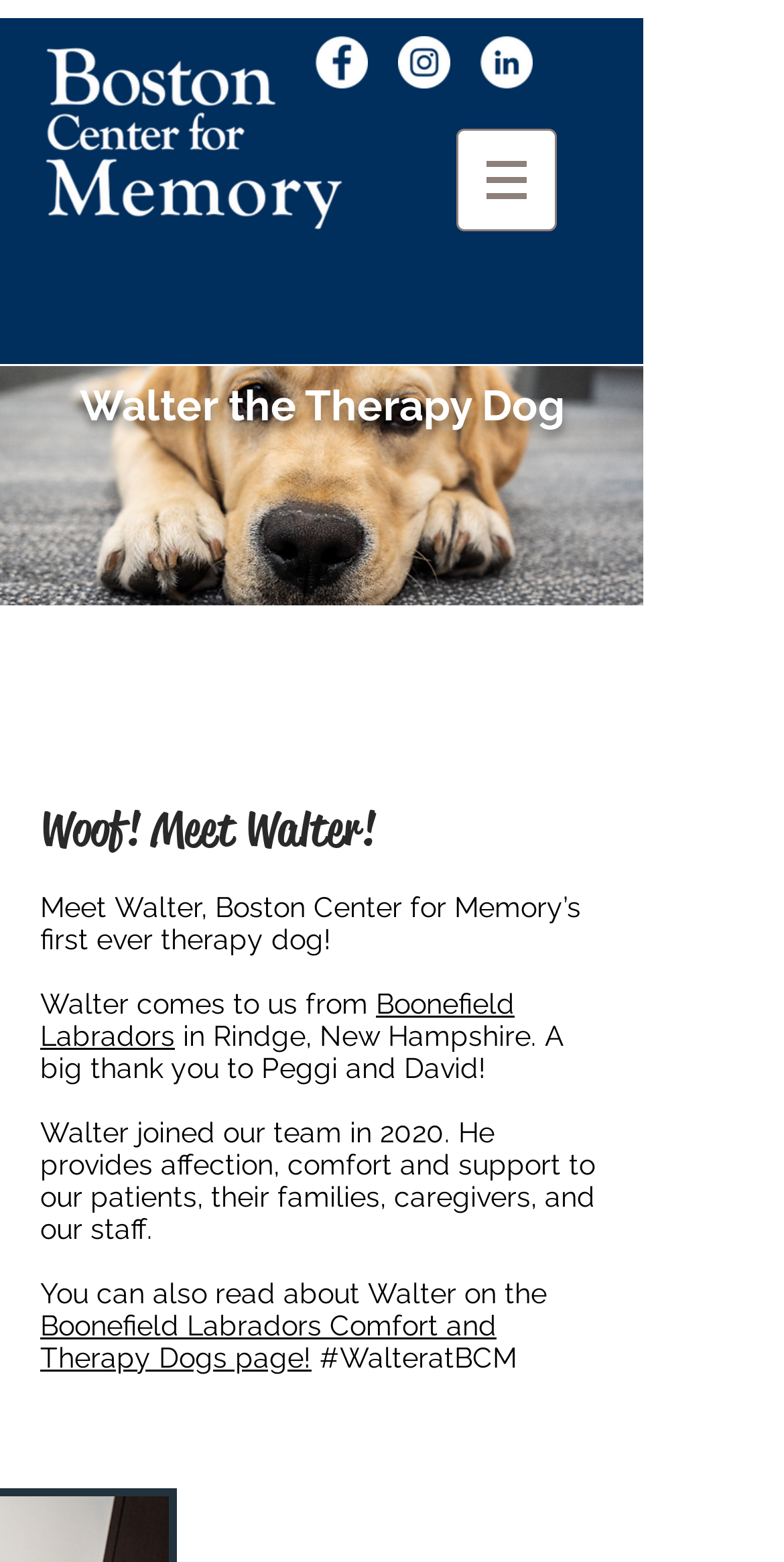Reply to the question with a single word or phrase:
Where is Boonefield Labradors located?

Rindge, New Hampshire